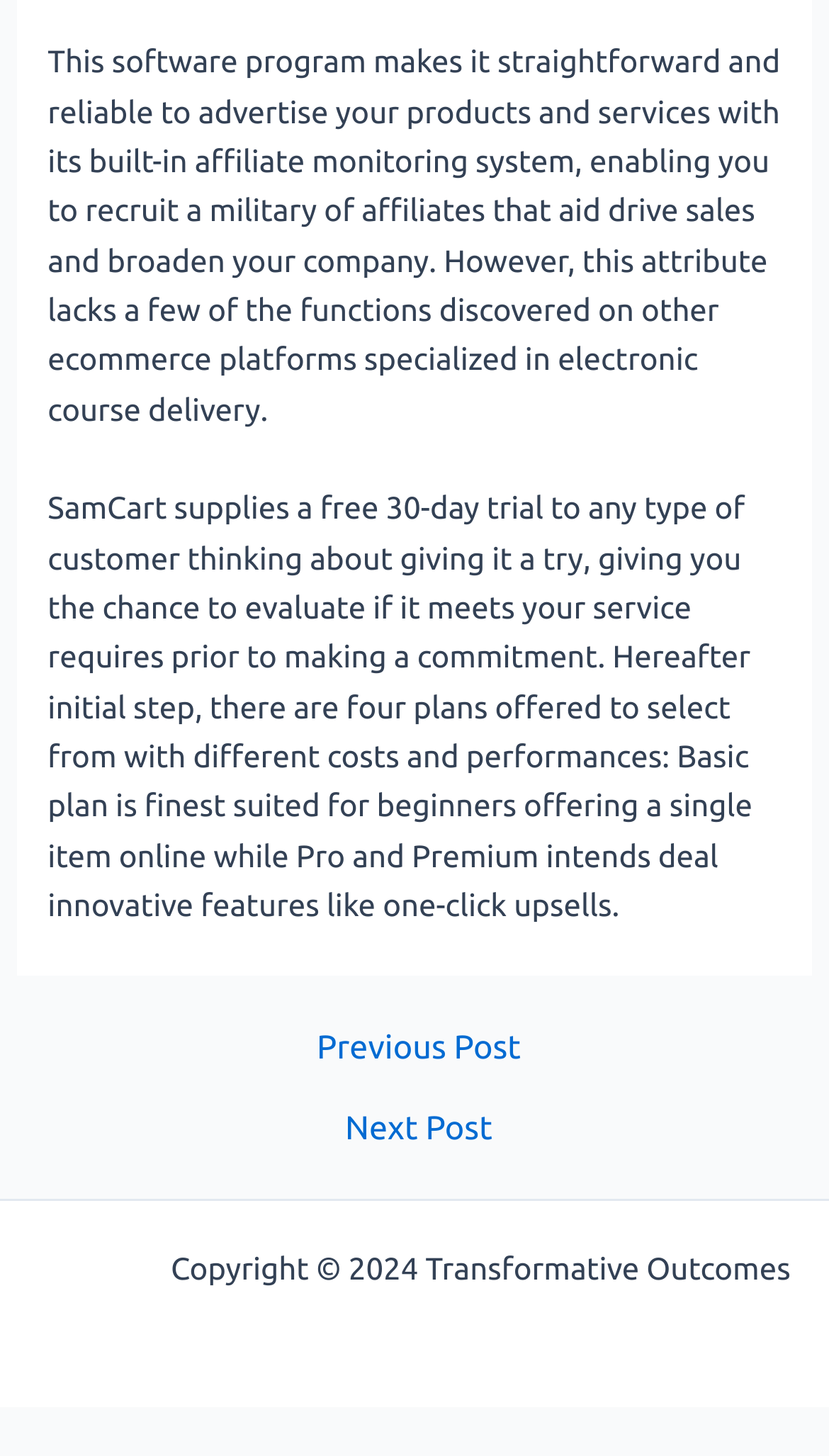Use a single word or phrase to answer this question: 
How many plans are available in SamCart?

four